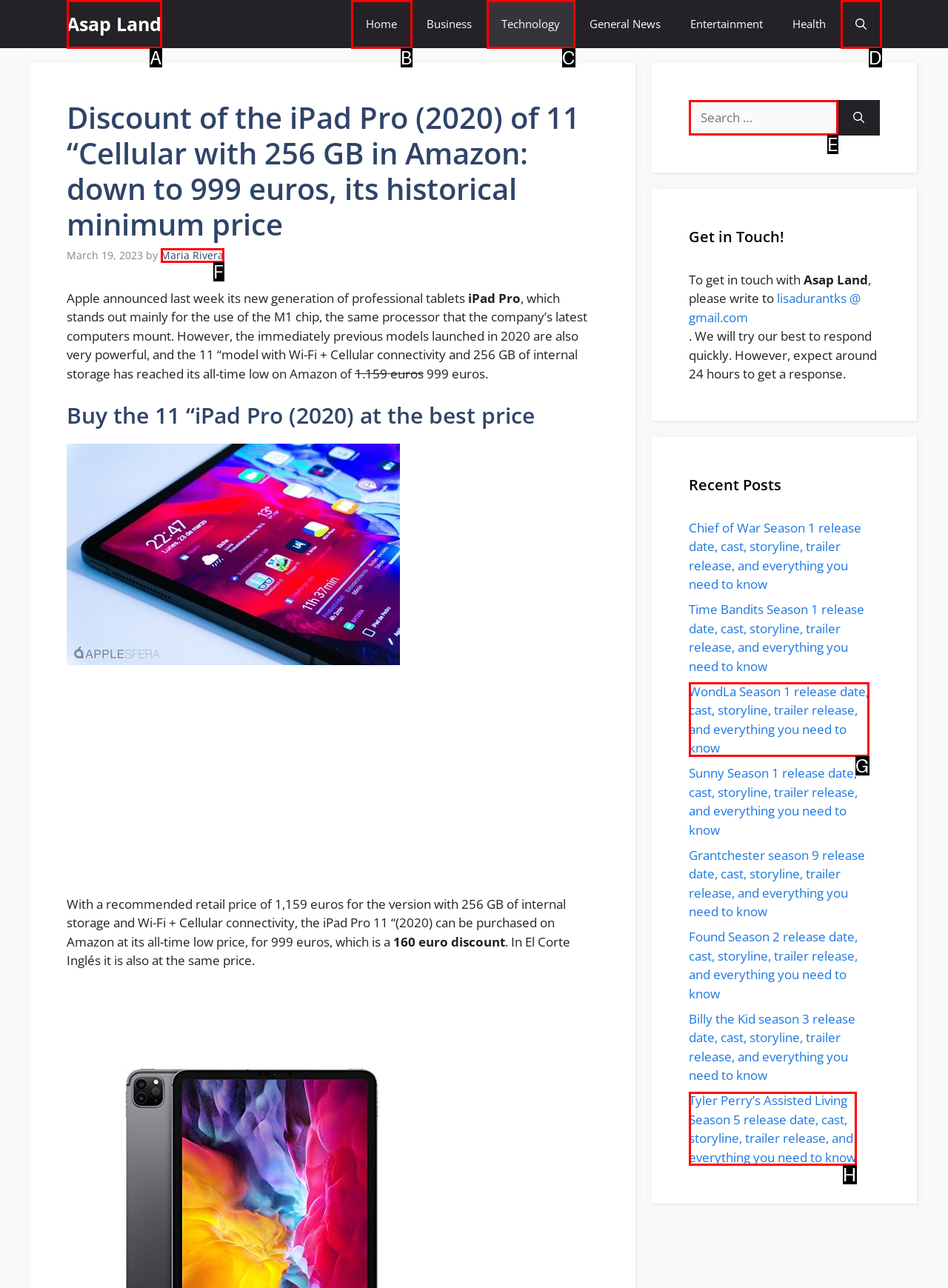Based on the description: Maria Rivera, select the HTML element that fits best. Provide the letter of the matching option.

F